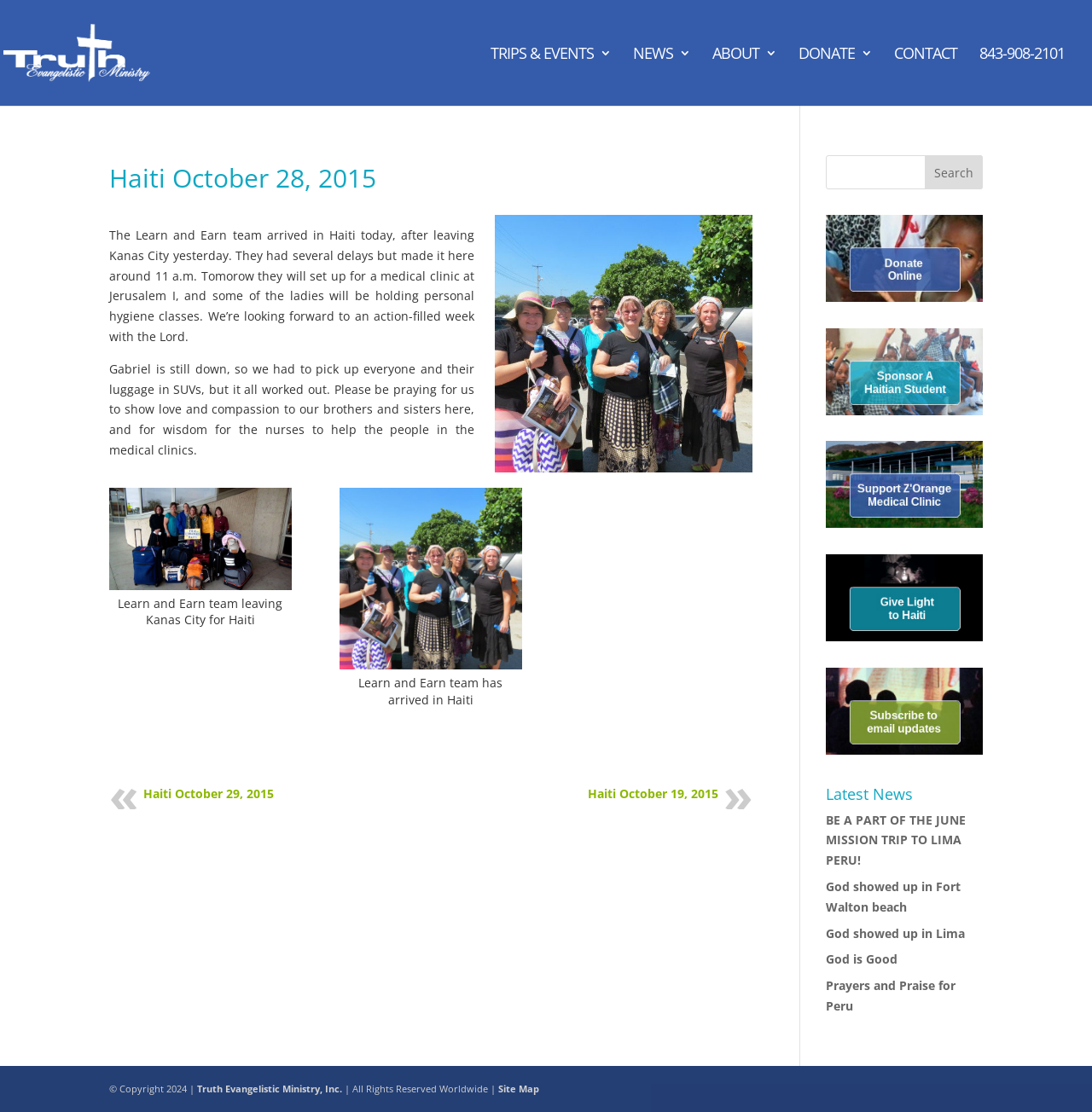Find the bounding box coordinates of the element to click in order to complete this instruction: "Click the HOME link". The bounding box coordinates must be four float numbers between 0 and 1, denoted as [left, top, right, bottom].

None